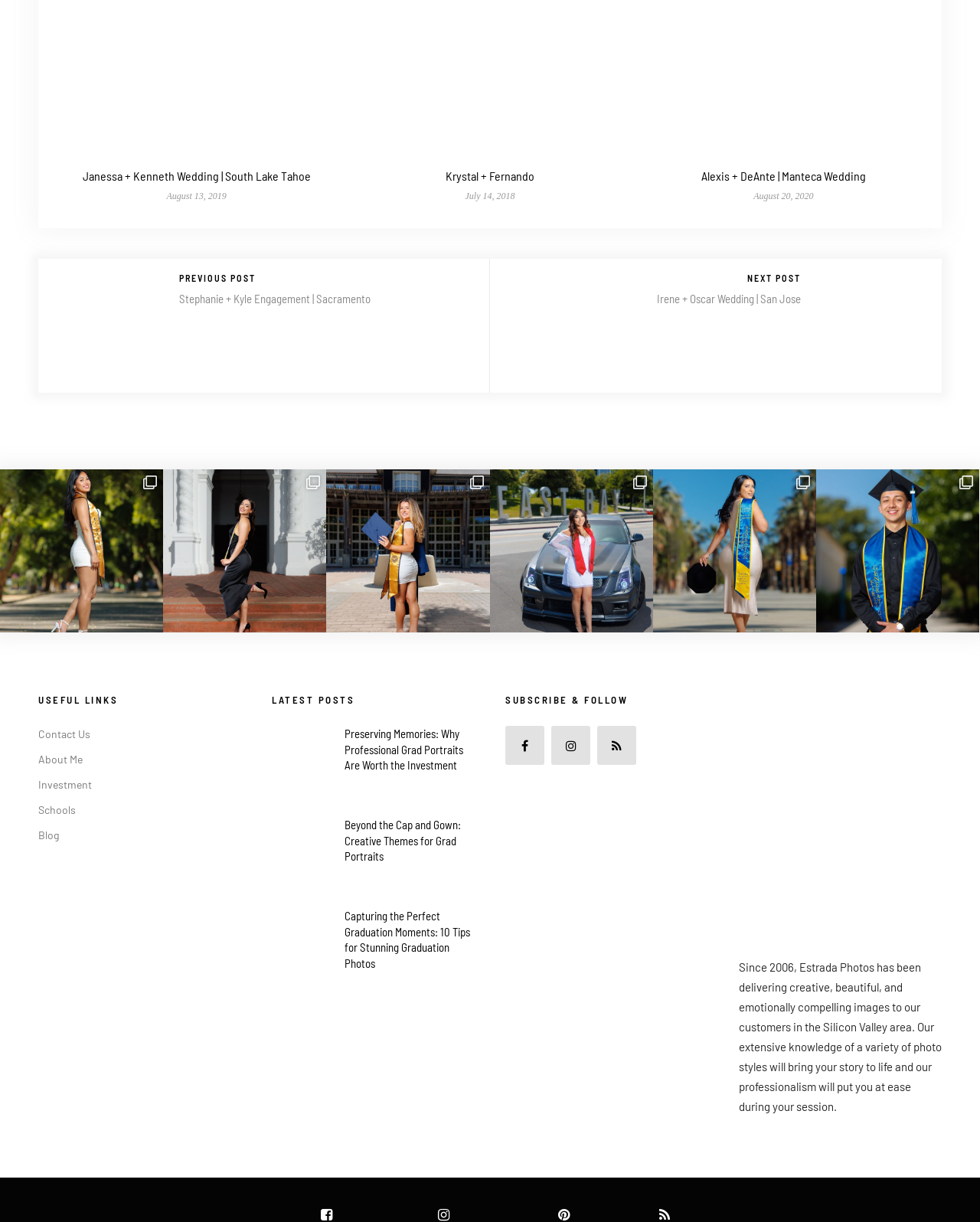Find the bounding box coordinates for the HTML element specified by: "Krystal + Fernando".

[0.455, 0.138, 0.545, 0.15]